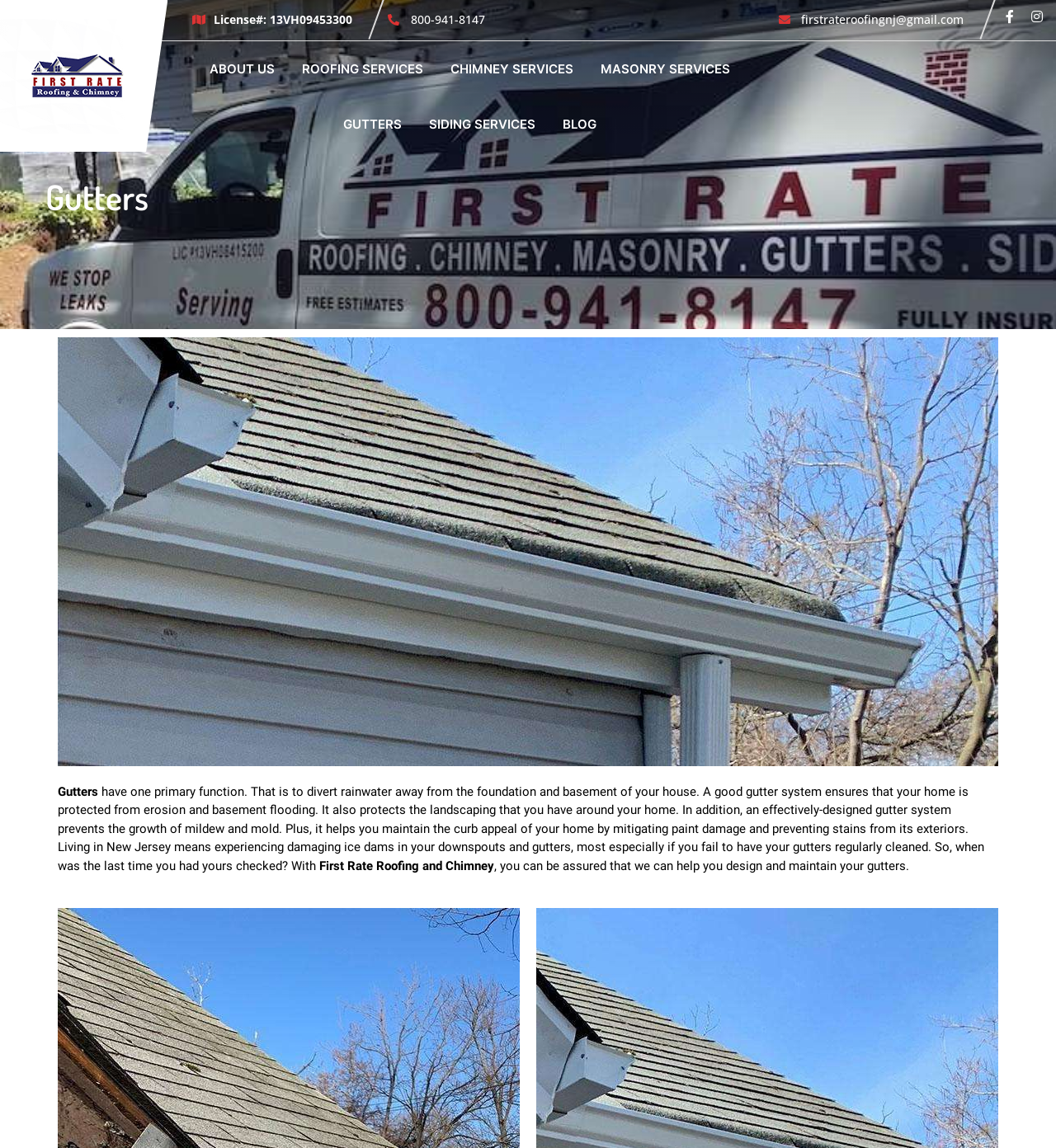Highlight the bounding box coordinates of the region I should click on to meet the following instruction: "View CHIMNEY SERVICES".

[0.419, 0.036, 0.551, 0.084]